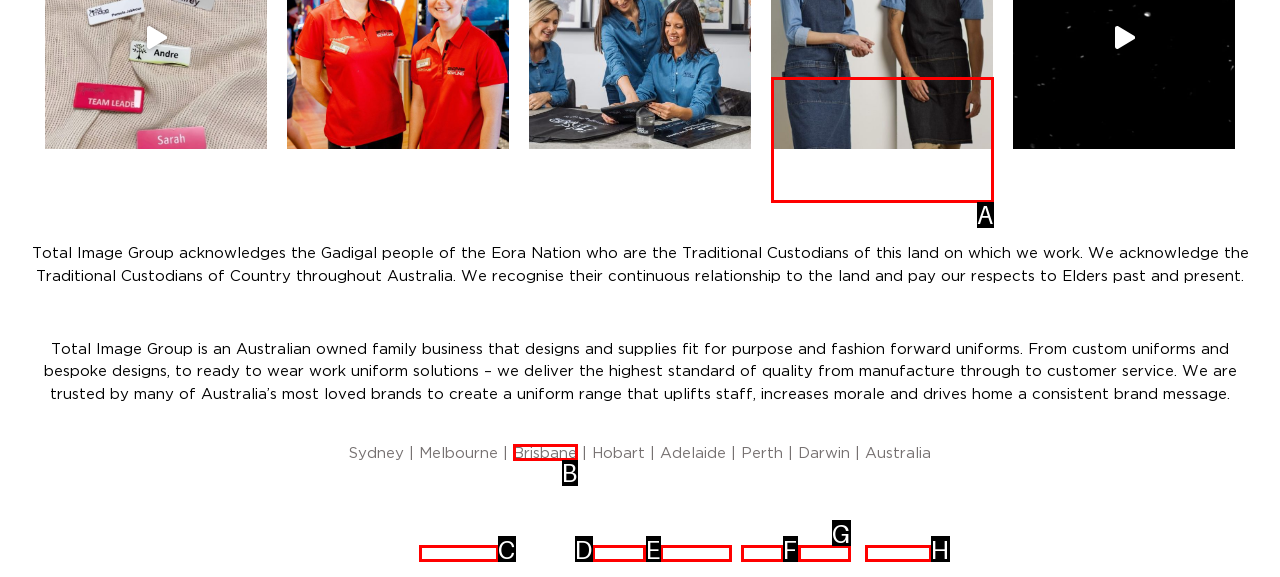Identify which lettered option to click to carry out the task: Click on Brisbane. Provide the letter as your answer.

B